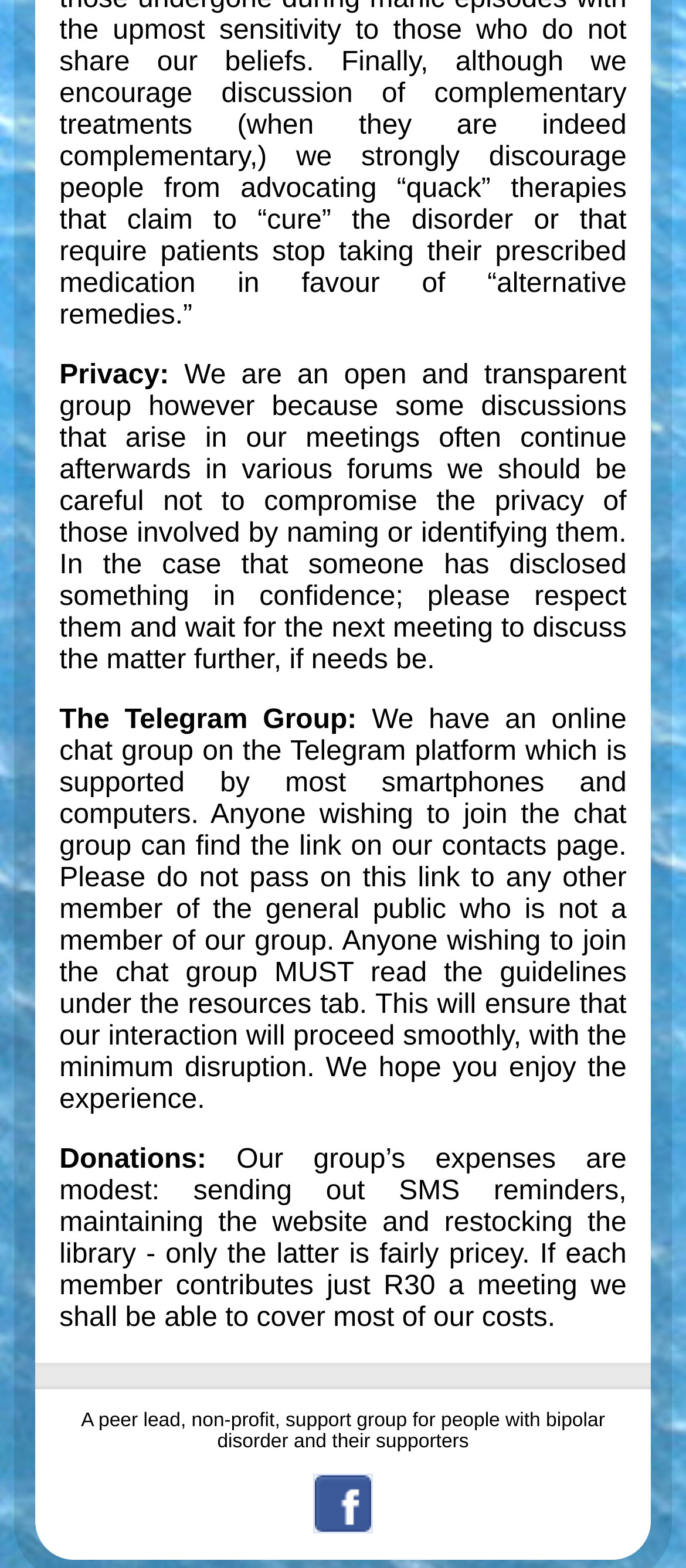What is the purpose of the library?
Ensure your answer is thorough and detailed.

Although the text doesn't explicitly state the purpose of the library, it mentions that restocking the library is one of the group's expenses, implying that the library is a resource for the group's members.